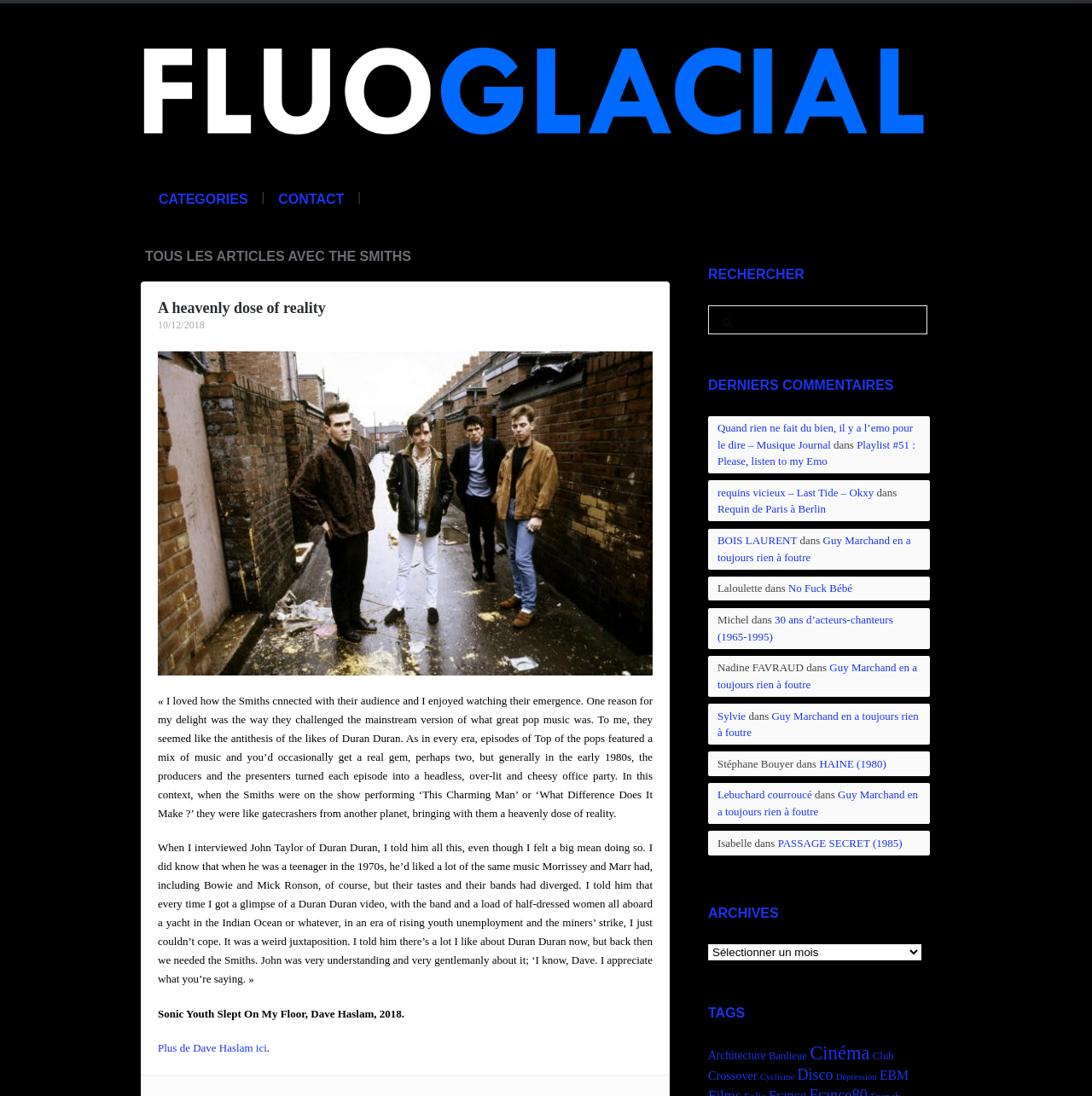Using the given element description, provide the bounding box coordinates (top-left x, top-left y, bottom-right x, bottom-right y) for the corresponding UI element in the screenshot: Lebuchard courroucé

[0.657, 0.719, 0.744, 0.731]